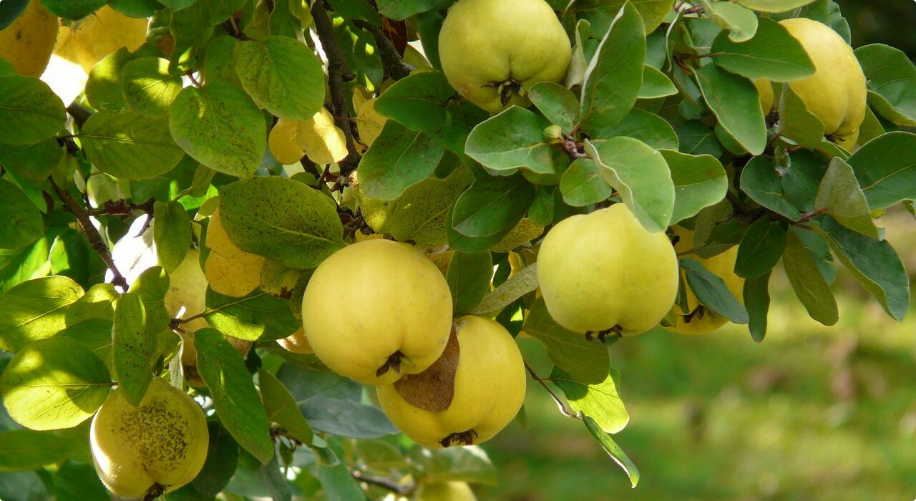What season is suitable for gardening quinces?
Please provide a detailed and comprehensive answer to the question.

The caption emphasizes the beauty of seasonal bounty and the joy of cultivating delicious produce even in colder months, implying that quinces are suitable for winter gardening.